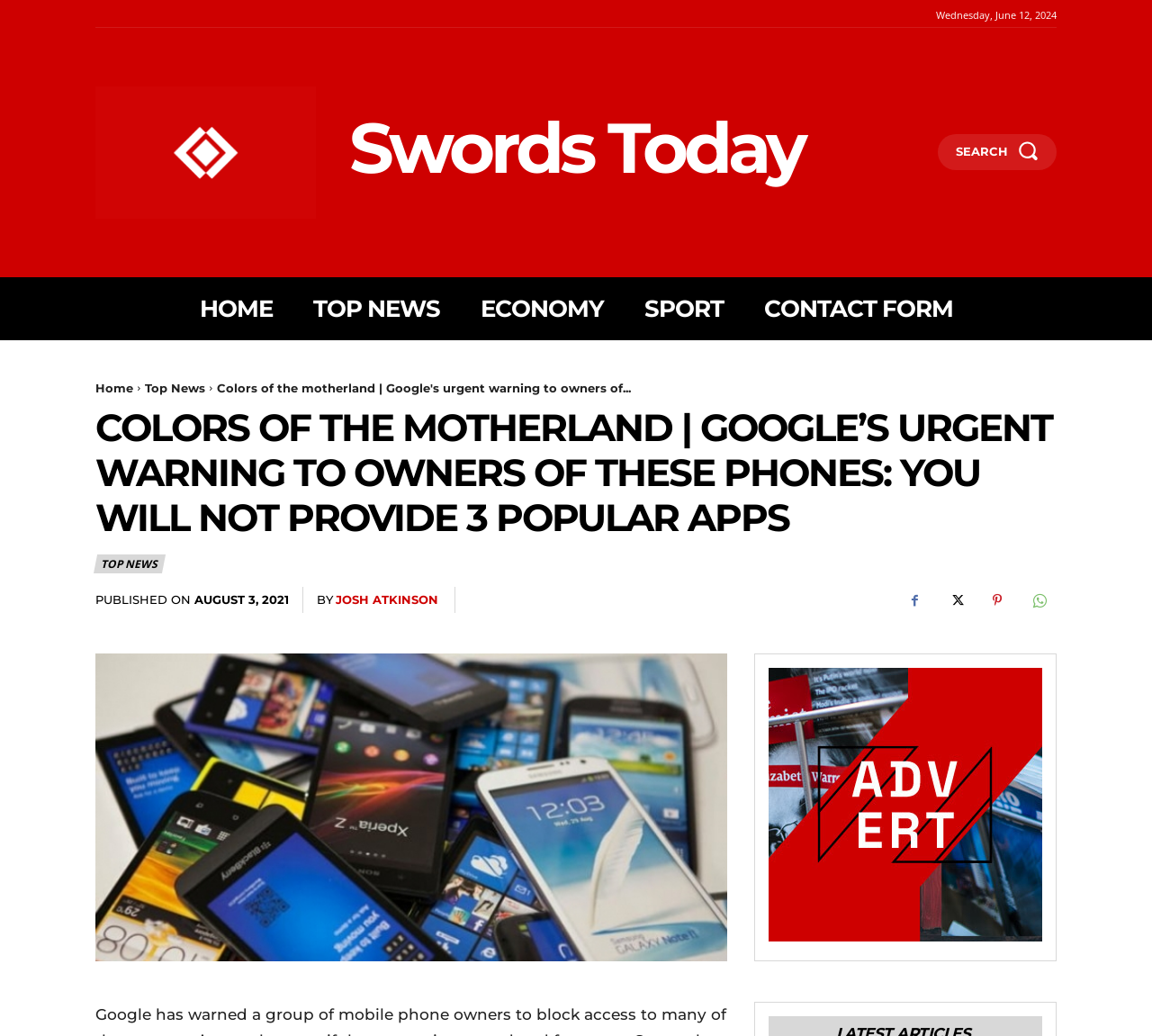What is the category of the news article?
Using the visual information, answer the question in a single word or phrase.

TOP NEWS